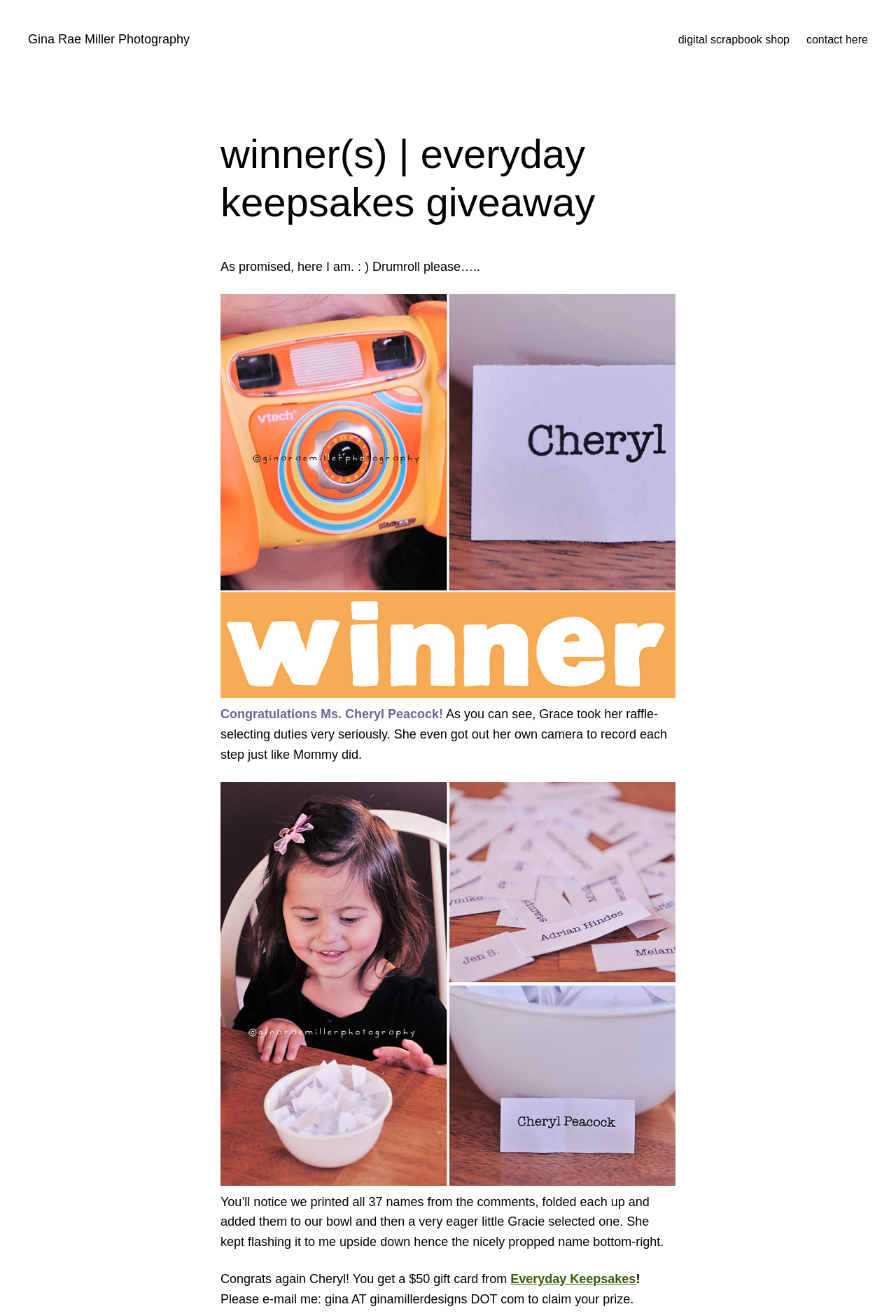From the details in the image, provide a thorough response to the question: How did Gracie select the winner?

The text 'We printed all 37 names from the comments, folded each up and added them to our bowl and then a very eager little Gracie selected one.' implies that Gracie selected the winner randomly from a bowl containing the names of all participants.